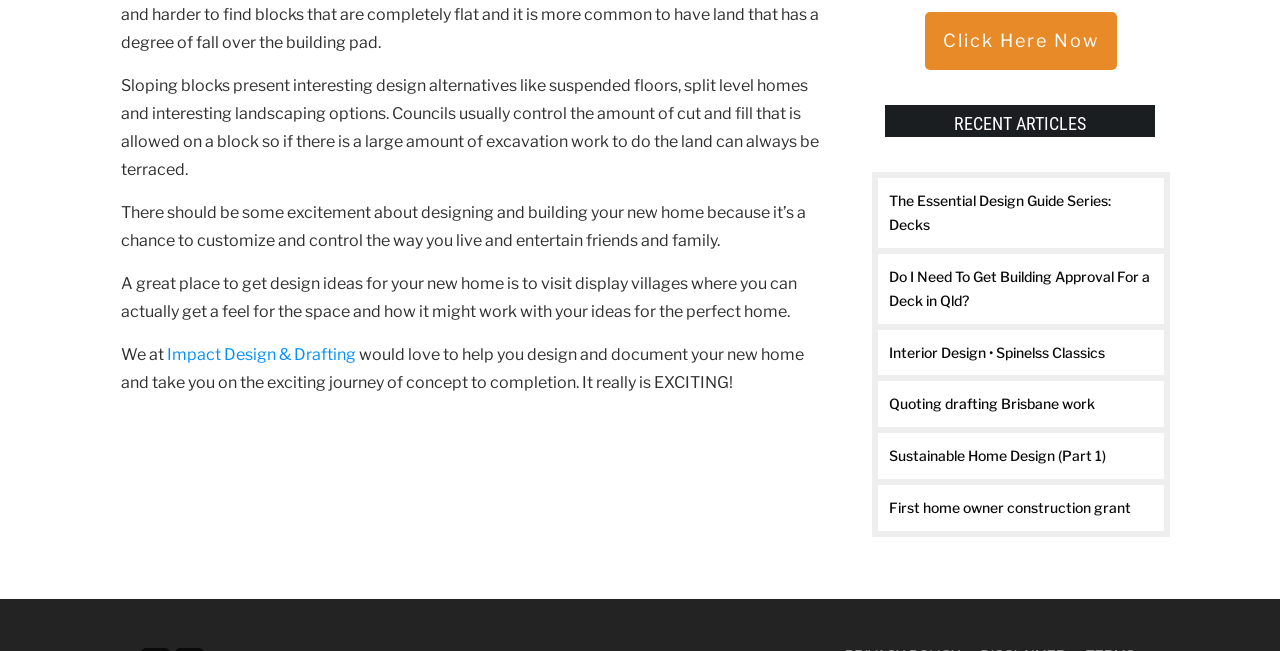Locate the bounding box coordinates of the area you need to click to fulfill this instruction: 'Click 'Click Here Now''. The coordinates must be in the form of four float numbers ranging from 0 to 1: [left, top, right, bottom].

[0.723, 0.019, 0.873, 0.107]